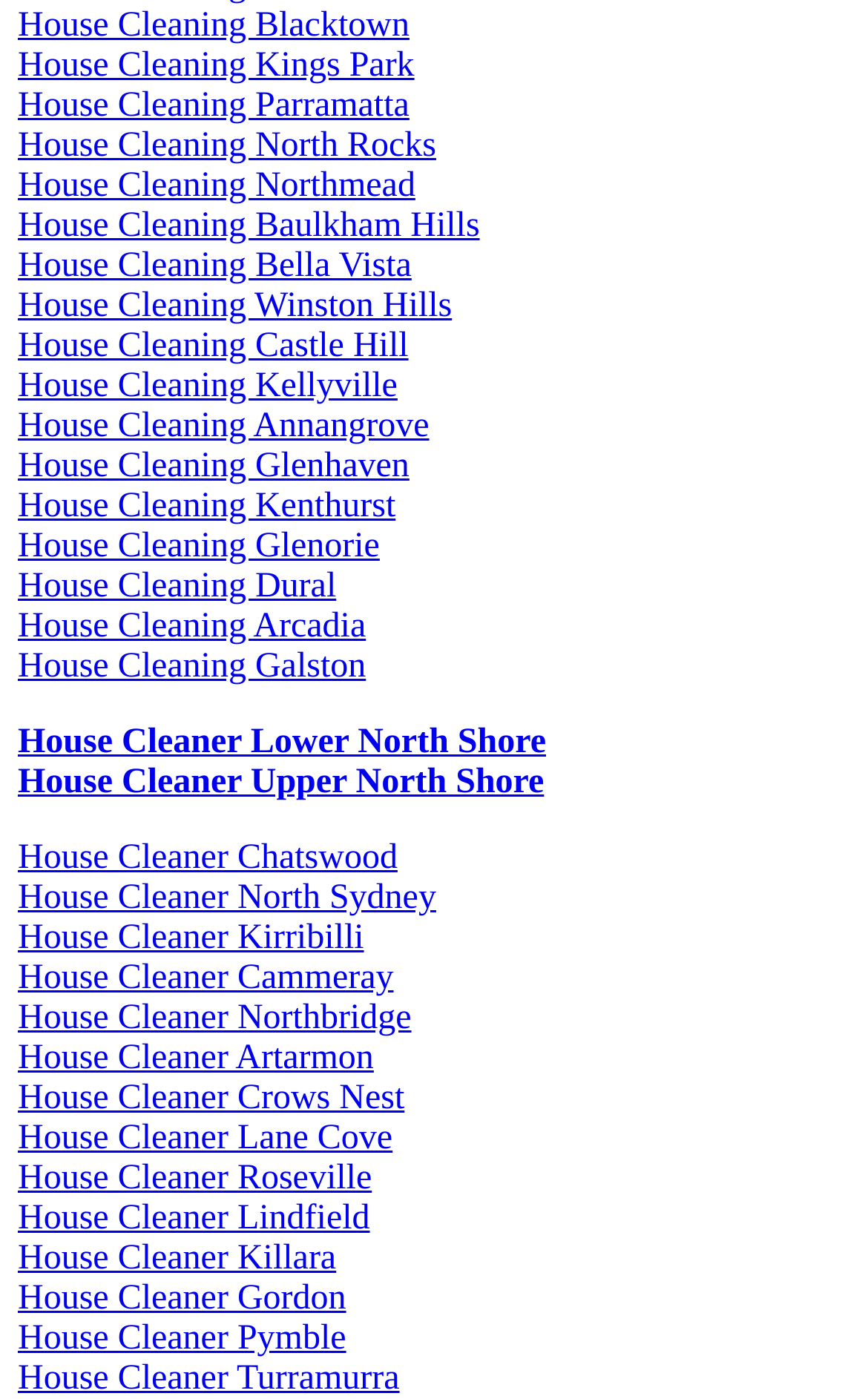How many house cleaning services are listed?
By examining the image, provide a one-word or phrase answer.

34